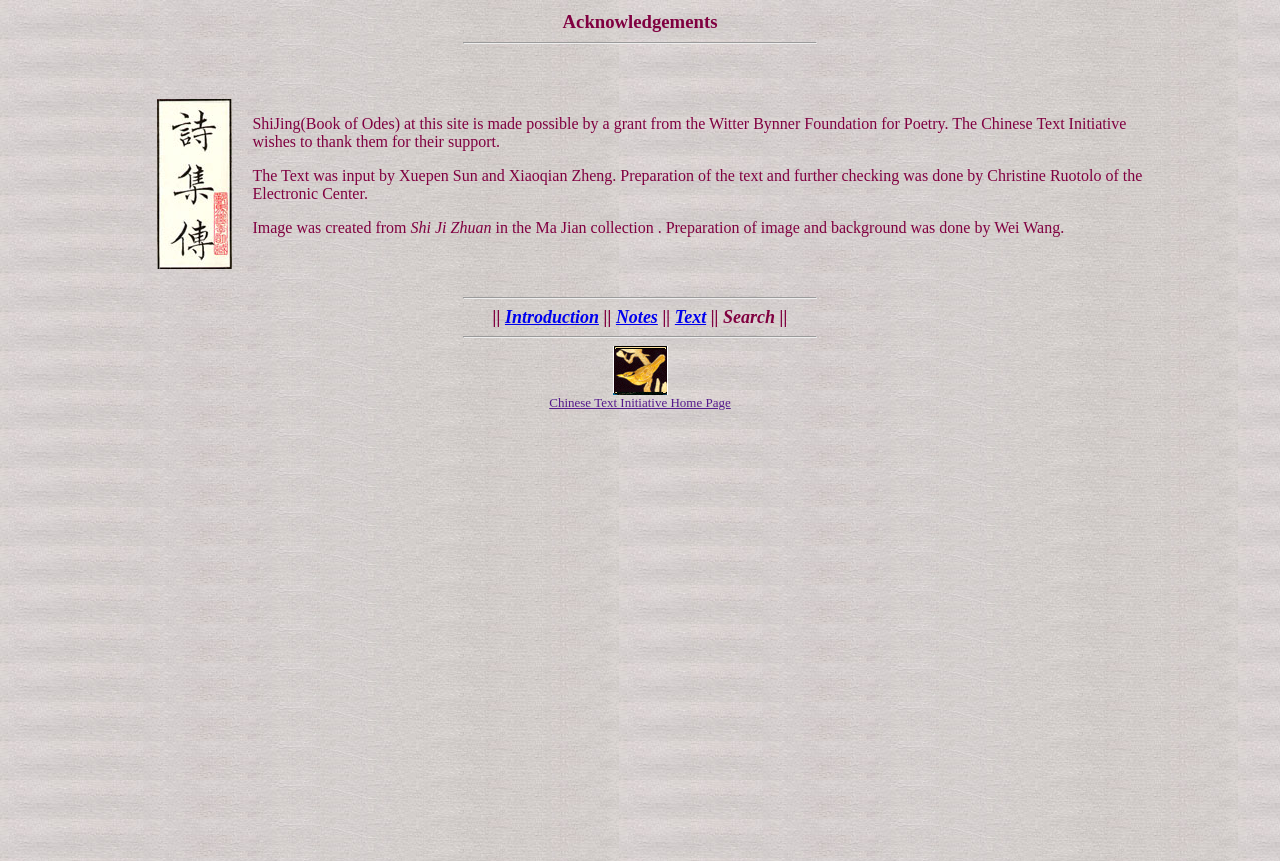What is the name of the collection where the image was created from?
Provide a fully detailed and comprehensive answer to the question.

The answer can be found in the acknowledgement section of the webpage, where it is stated that 'Image was created from Shi Ji Zhuan in the Ma Jian collection.'